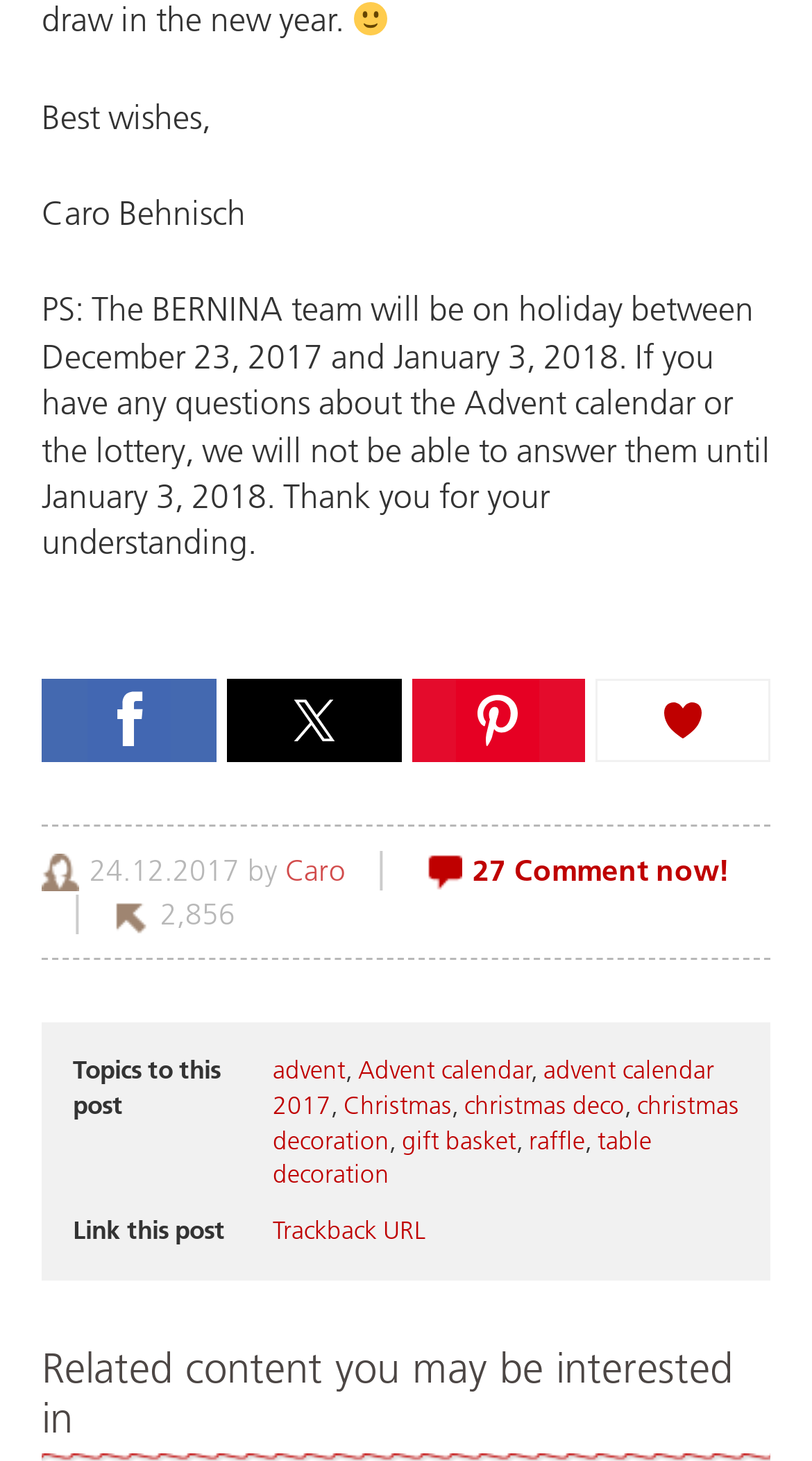Please identify the coordinates of the bounding box for the clickable region that will accomplish this instruction: "Comment now!".

[0.633, 0.583, 0.897, 0.61]